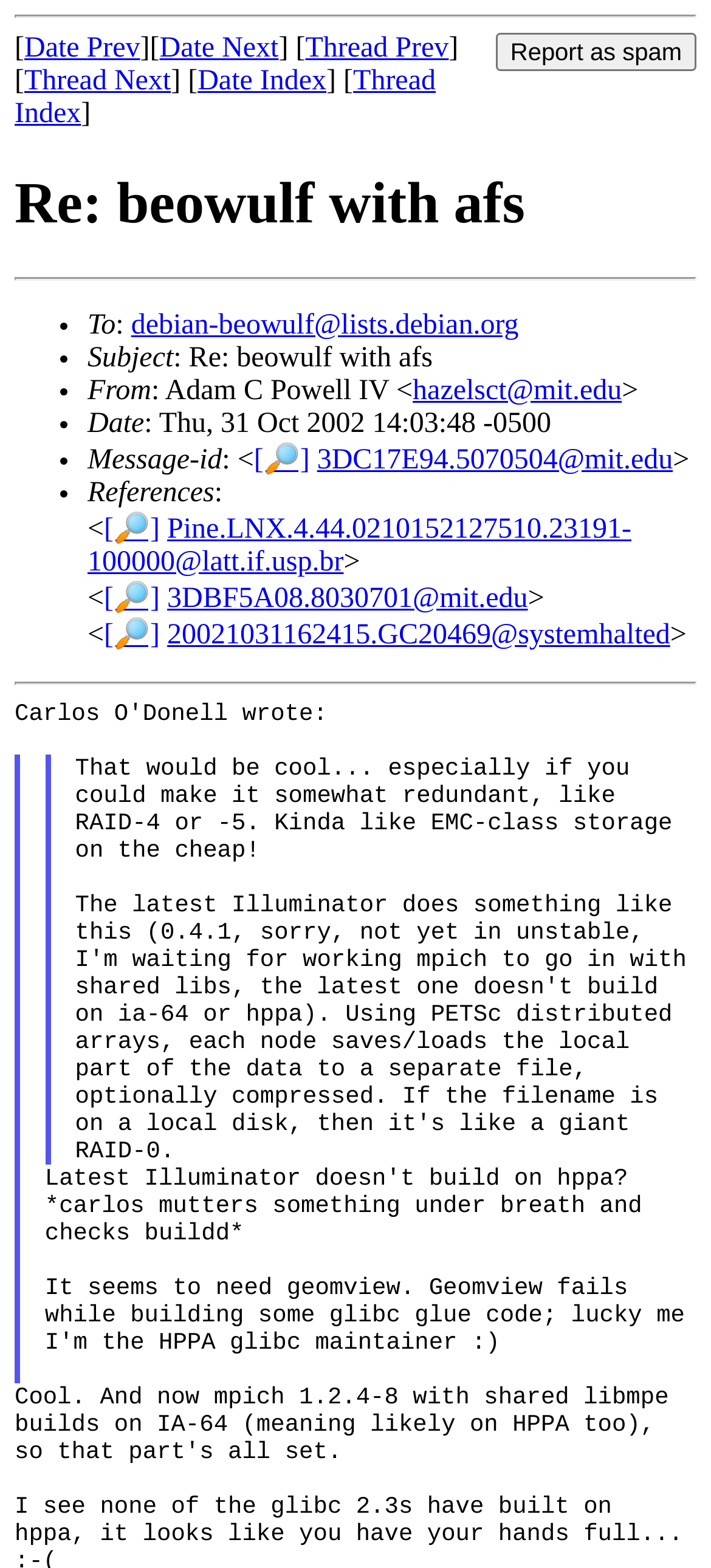Summarize the webpage with intricate details.

This webpage appears to be an archived email thread or forum post, with a focus on a discussion about Beowulf and AFS (Andrew File System). 

At the top of the page, there is a horizontal separator, followed by a button to report the content as spam, and several links to navigate through the thread, including "Date Prev", "Date Next", "Thread Prev", and "Thread Next". 

Below these links, there is a heading that reads "Re: beowulf with afs", which is the title of the email or post. Another horizontal separator follows, and then a list of metadata about the email, including the sender's email address, the date and time it was sent, and the message ID. 

The main content of the email is a blockquote, which contains the text of the message. The message is a response to a previous email, and the author discusses the idea of creating a redundant storage system, similar to RAID-4 or -5, and mentions a software called Illuminator that does something similar. 

The message also includes a few paragraphs of text, with some technical details about building and installing software on different architectures. 

At the bottom of the page, there are a few more lines of text, including a comment about building mpich 1.2.4-8 with shared libmpe on IA-64, and a question about glibc 2.3 not building on hppa.